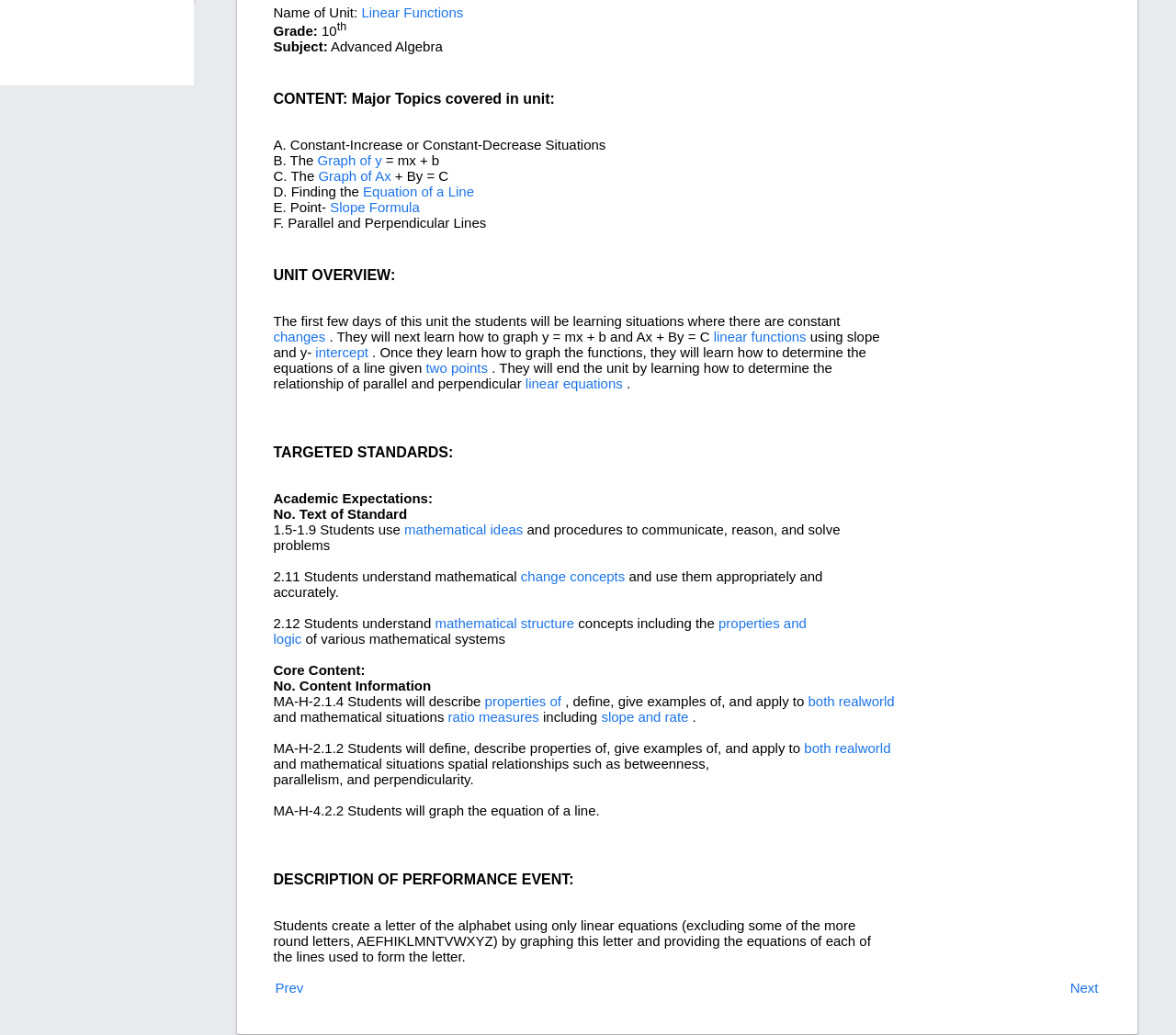Ascertain the bounding box coordinates for the UI element detailed here: "both realworld". The coordinates should be provided as [left, top, right, bottom] with each value being a float between 0 and 1.

[0.684, 0.714, 0.757, 0.73]